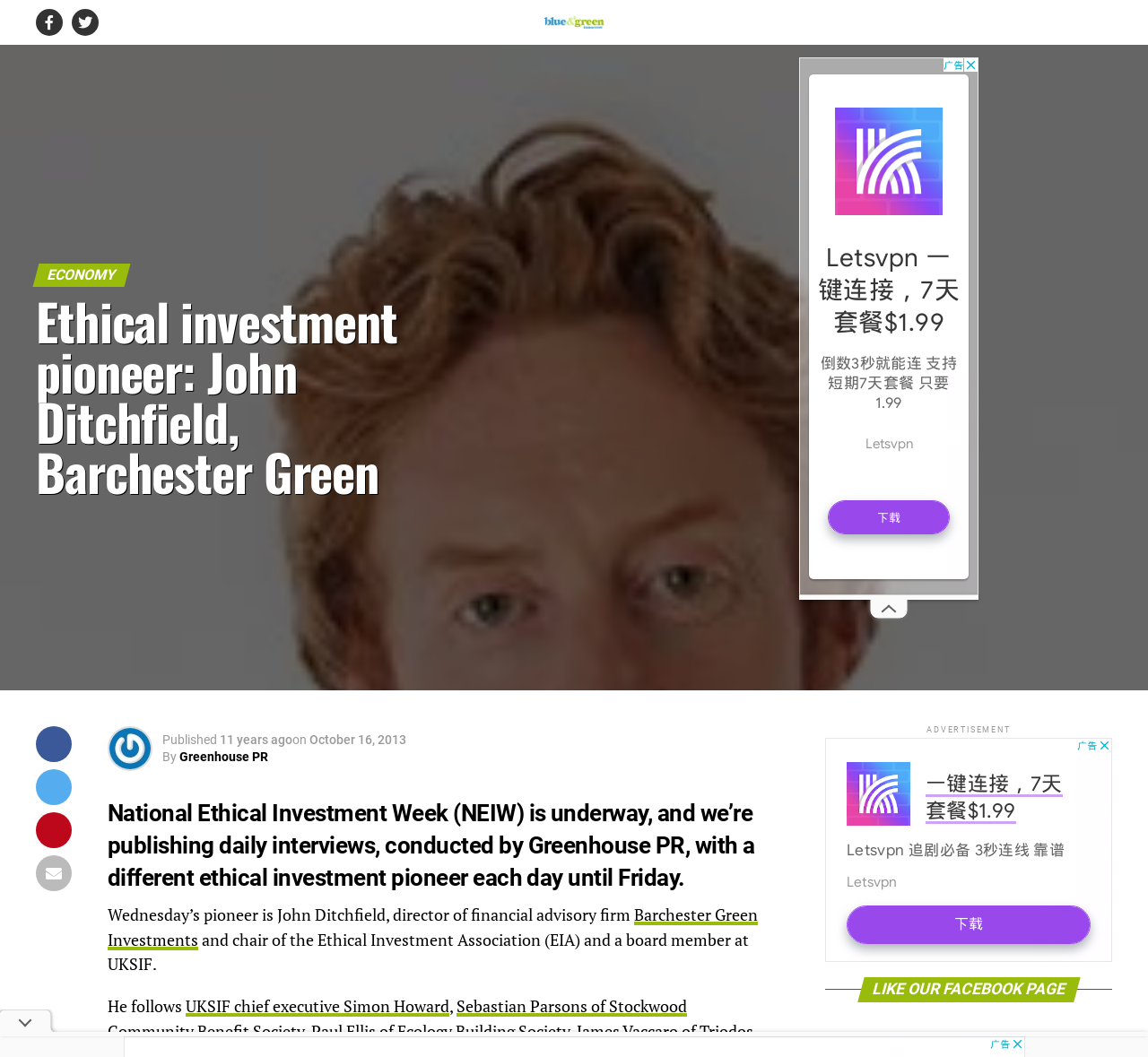Please identify the bounding box coordinates of the element's region that should be clicked to execute the following instruction: "Read the article about Ethical investment pioneer: John Ditchfield, Barchester Green". The bounding box coordinates must be four float numbers between 0 and 1, i.e., [left, top, right, bottom].

[0.031, 0.28, 0.378, 0.47]